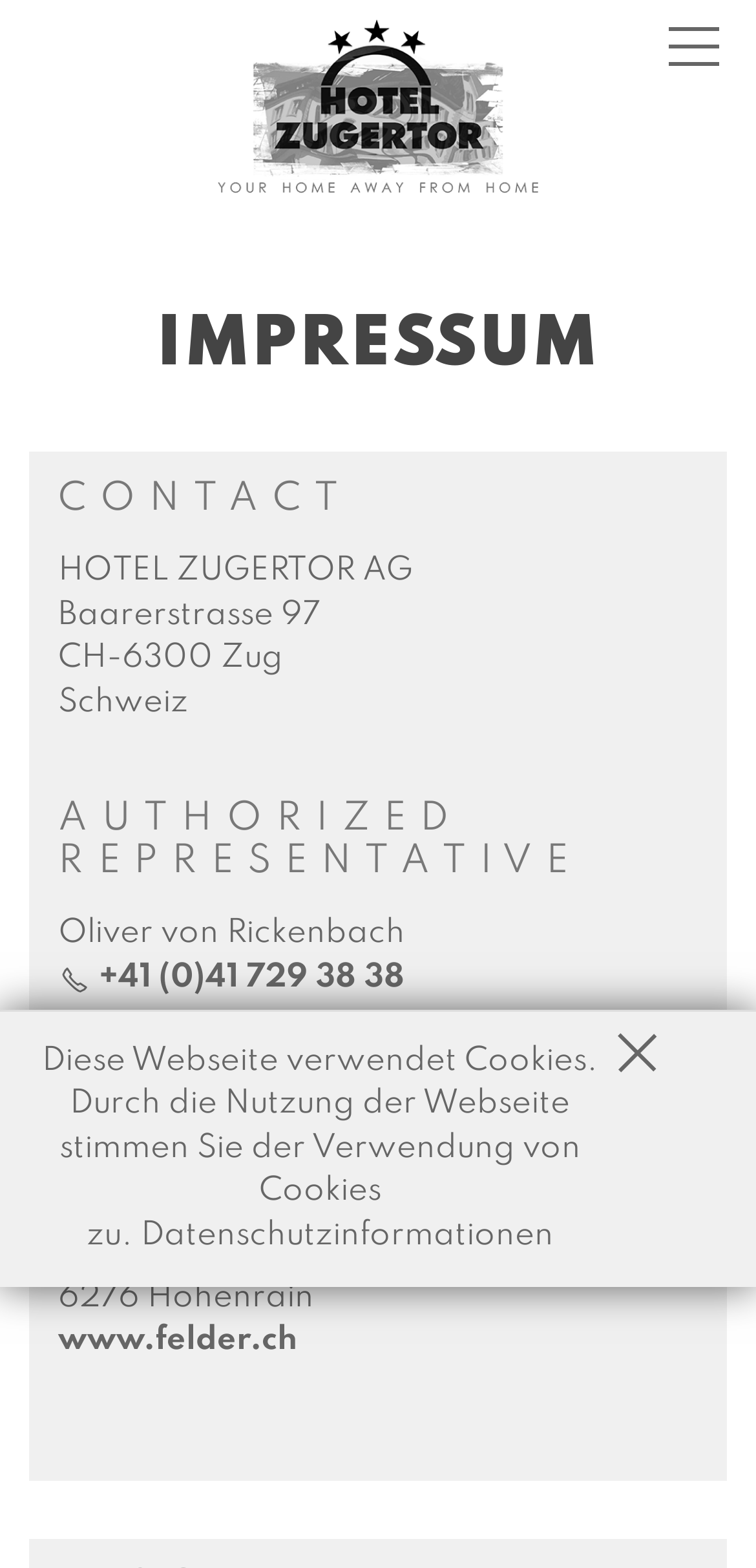Refer to the image and answer the question with as much detail as possible: What is the address of the hotel?

I found a series of StaticText elements that provide the hotel's address, which are 'Baarerstrasse 97', 'CH-6300 Zug', and 'Schweiz'. Combining these elements, I determined that the hotel's address is Baarerstrasse 97, CH-6300 Zug.